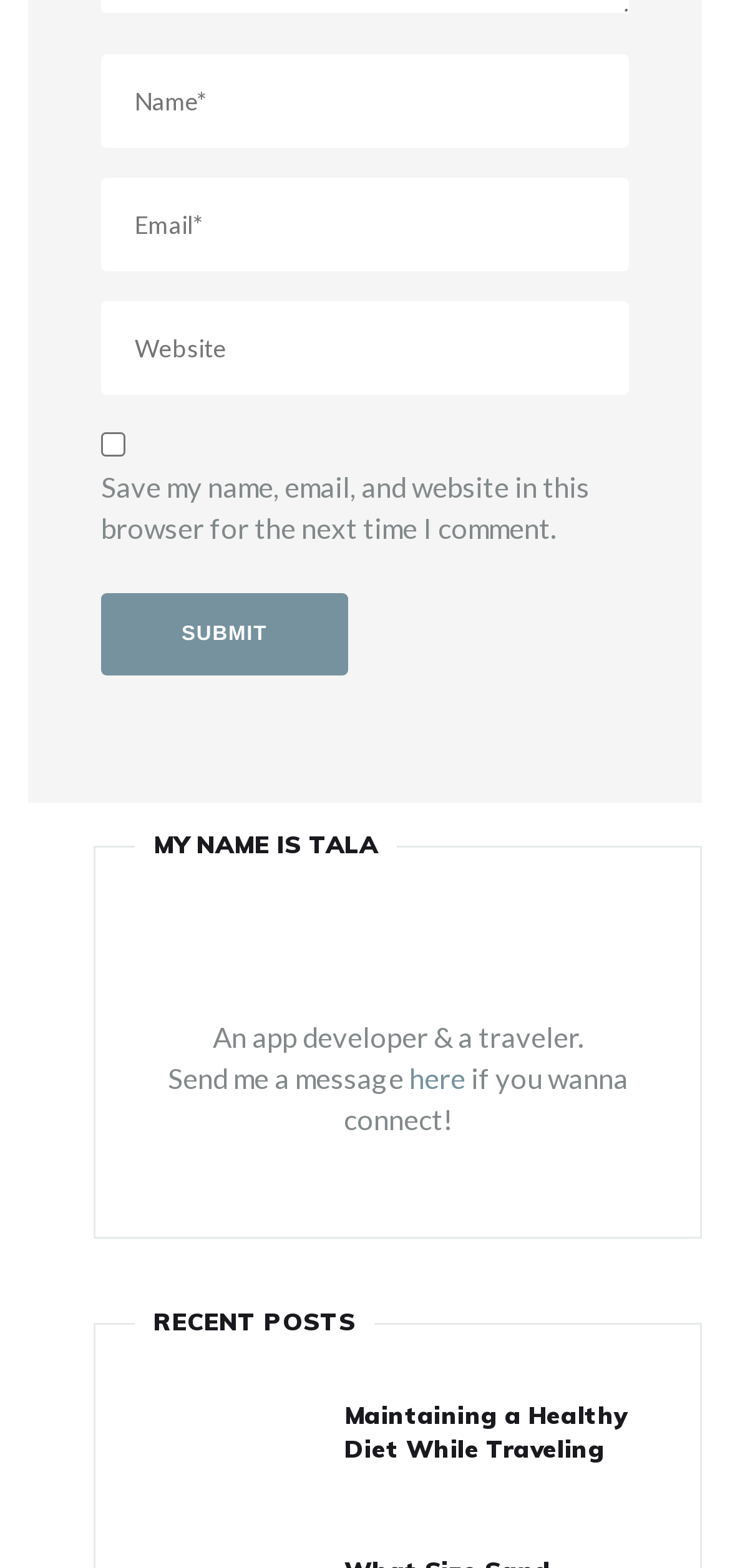Locate the bounding box coordinates of the region to be clicked to comply with the following instruction: "Click here to send a message". The coordinates must be four float numbers between 0 and 1, in the form [left, top, right, bottom].

[0.56, 0.677, 0.637, 0.698]